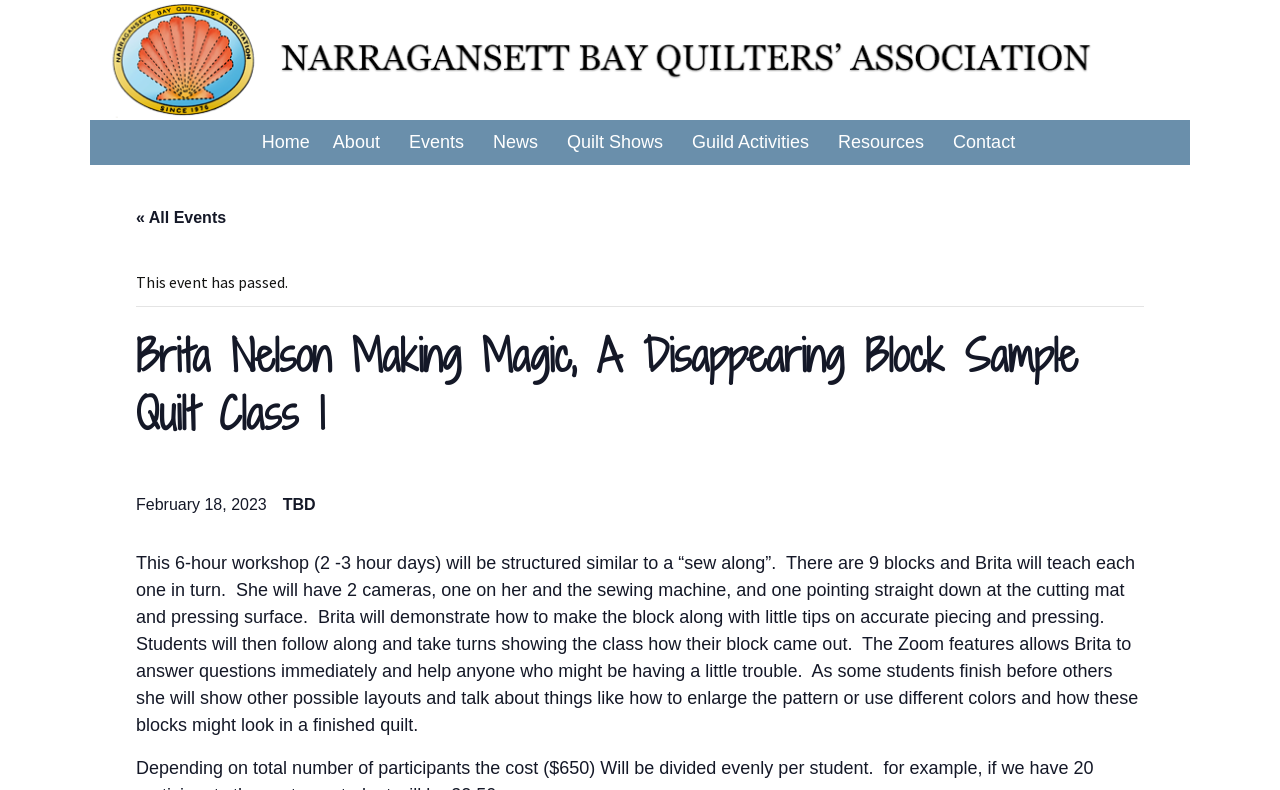Using floating point numbers between 0 and 1, provide the bounding box coordinates in the format (top-left x, top-left y, bottom-right x, bottom-right y). Locate the UI element described here: « All Events

[0.106, 0.265, 0.177, 0.286]